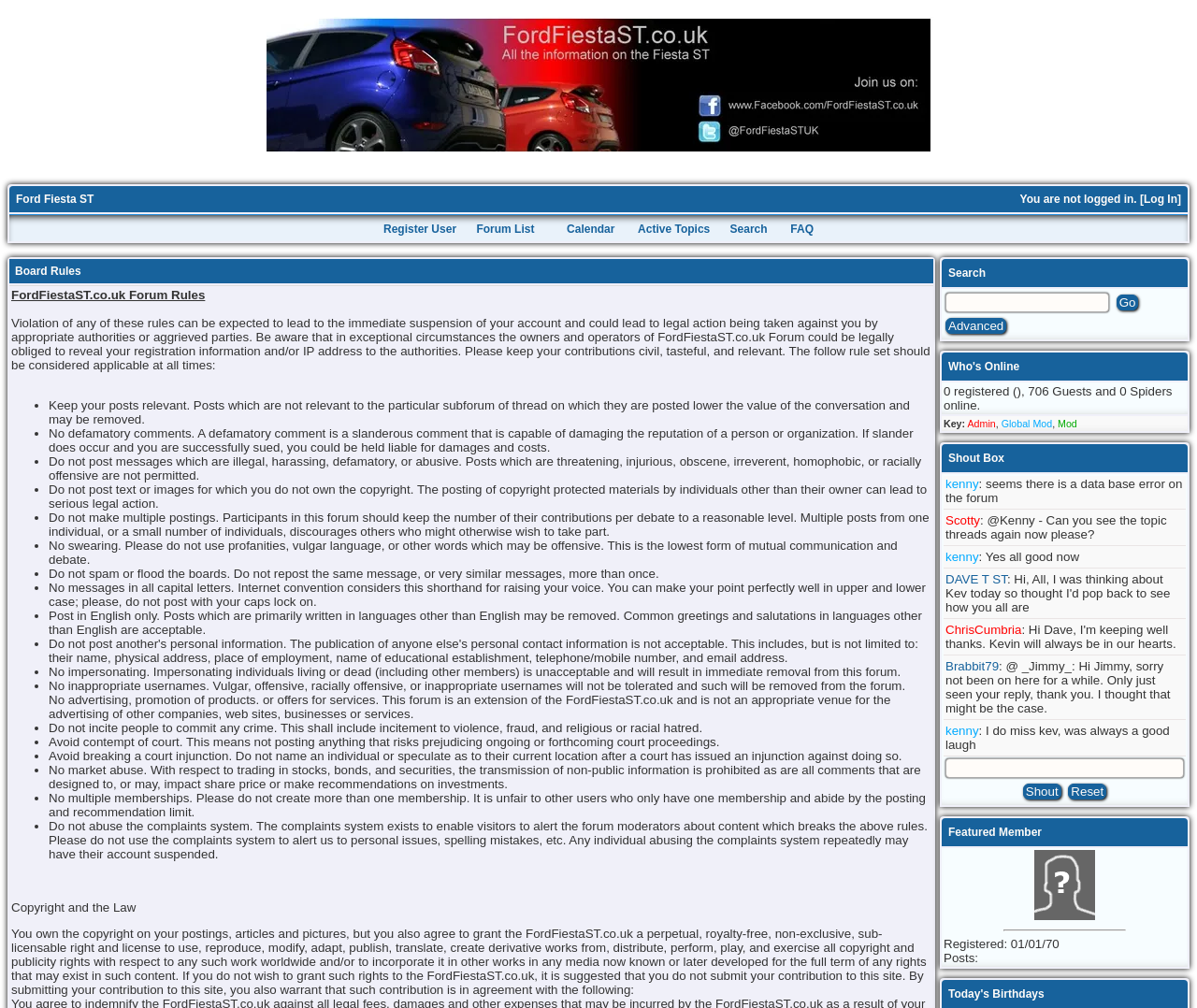Utilize the details in the image to thoroughly answer the following question: What is the purpose of the 'Search' button?

The 'Search' button is located in a table with a label 'Search' and a 'Go Advanced' button, suggesting that it is used to search the forum for specific topics or keywords.